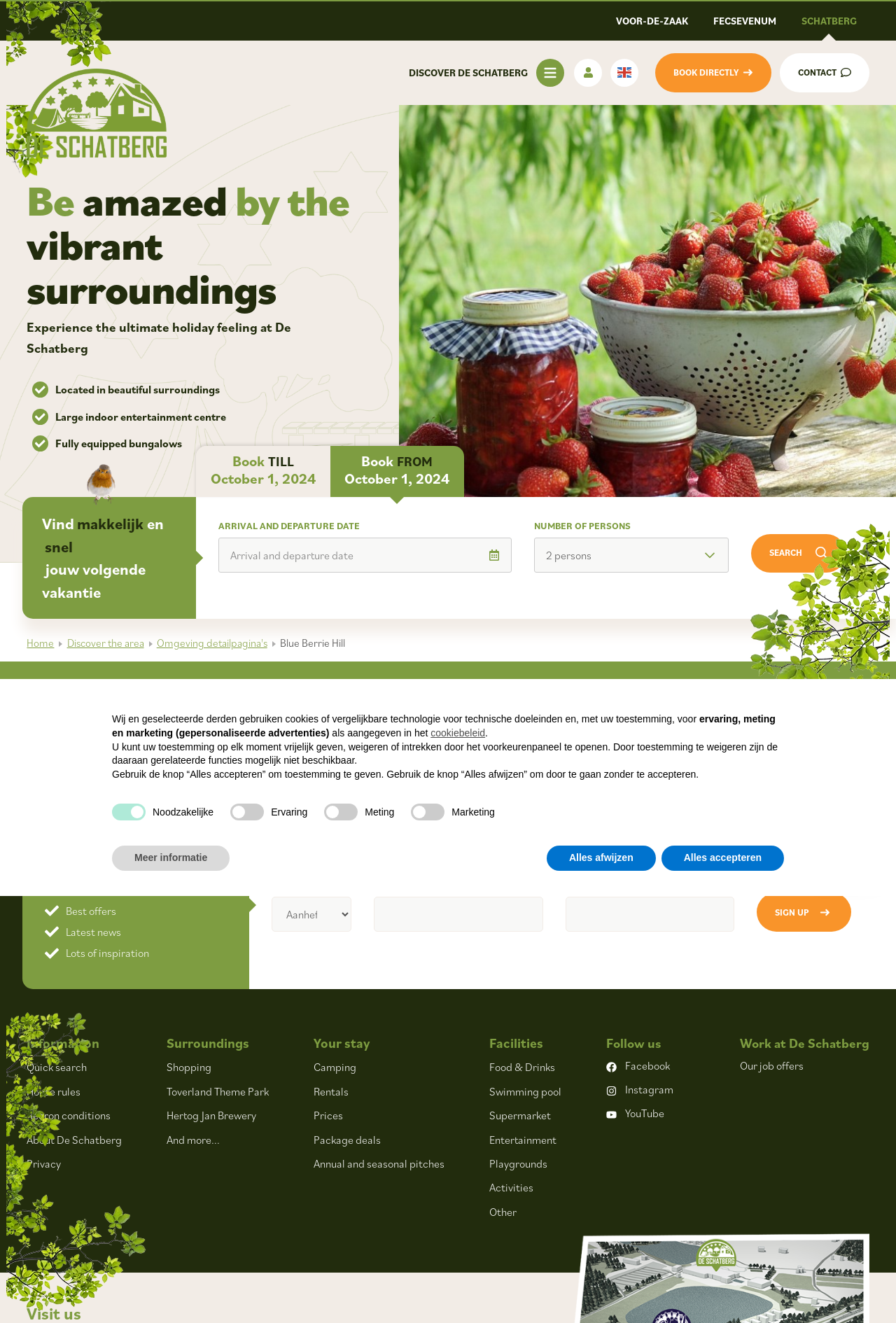Generate a comprehensive description of the contents of the webpage.

The webpage is about De Schatberg, a vacation resort, and its surroundings. At the top, there is a logo of De Schatberg, followed by a navigation menu with links to different sections of the website. Below the navigation menu, there is a large image of a sunny terrace with blueberries, accompanied by a heading that invites visitors to discover De Schatberg during their vacation.

On the left side of the page, there is a section with several links to book a stay, contact the resort, and learn more about the surroundings. Below this section, there is an article with a heading that encourages visitors to be amazed by the vibrant surroundings. The article highlights the resort's features, including its beautiful location, large indoor entertainment center, and fully equipped bungalows.

On the right side of the page, there is a search form where visitors can enter their arrival and departure dates, as well as the number of persons, to book a stay. Below the search form, there is a section with links to different pages, including the home page, a page about the area, and a page with reviews.

Further down the page, there are several articles and sections. One section showcases awards and recognition received by De Schatberg, including the ANWB Topcamping 2020 award. Another section invites visitors to subscribe to the resort's newsletter, promising best offers, latest news, and lots of inspiration.

At the bottom of the page, there is a footer section with links to various pages, including information, quick search, house rules, and privacy policy. There are also links to different sections of the website, including surroundings, shopping, and about De Schatberg.